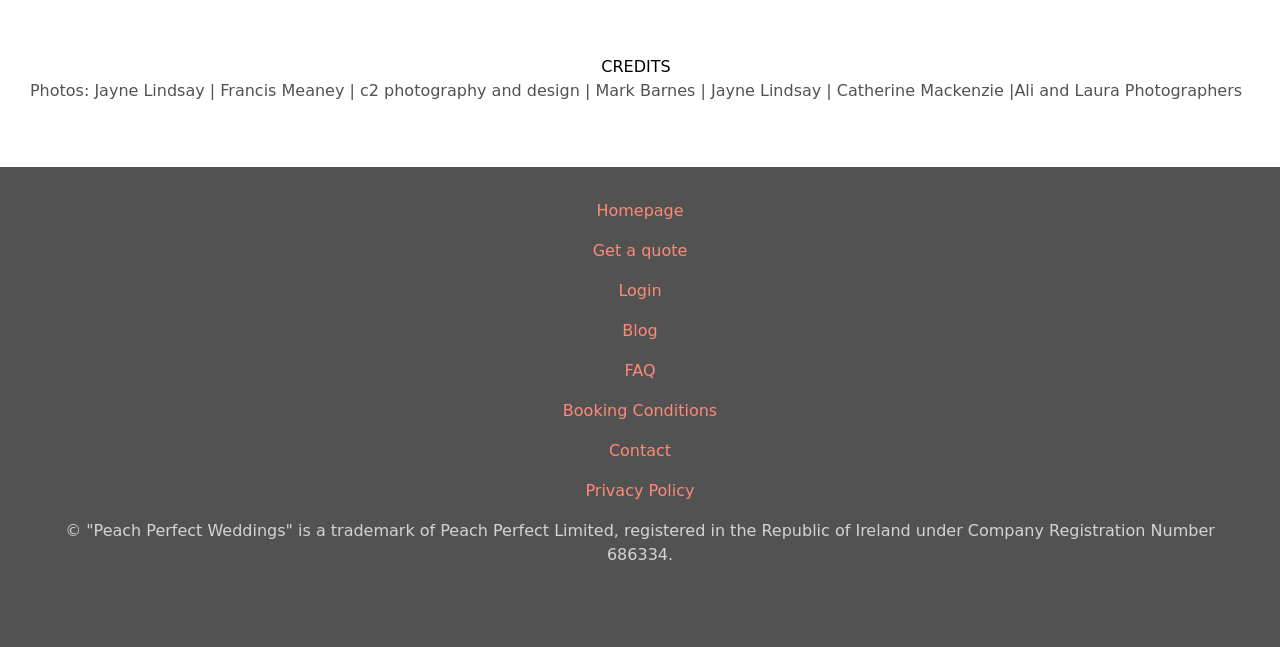What is the company registration number?
Based on the visual details in the image, please answer the question thoroughly.

The static text at the bottom of the page mentions that Peach Perfect Limited is registered in the Republic of Ireland under Company Registration Number 686334.